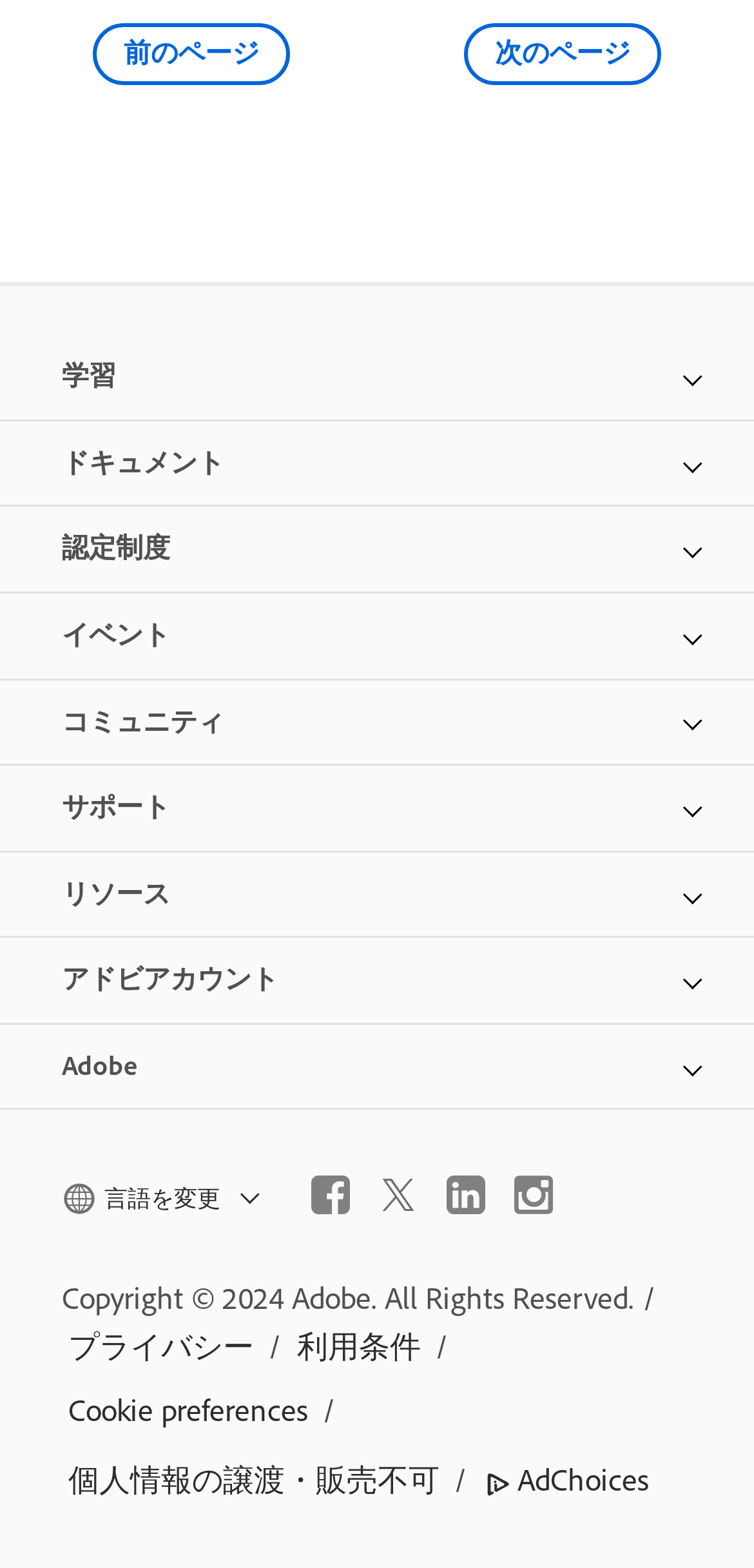Please mark the bounding box coordinates of the area that should be clicked to carry out the instruction: "change language".

[0.138, 0.755, 0.336, 0.774]